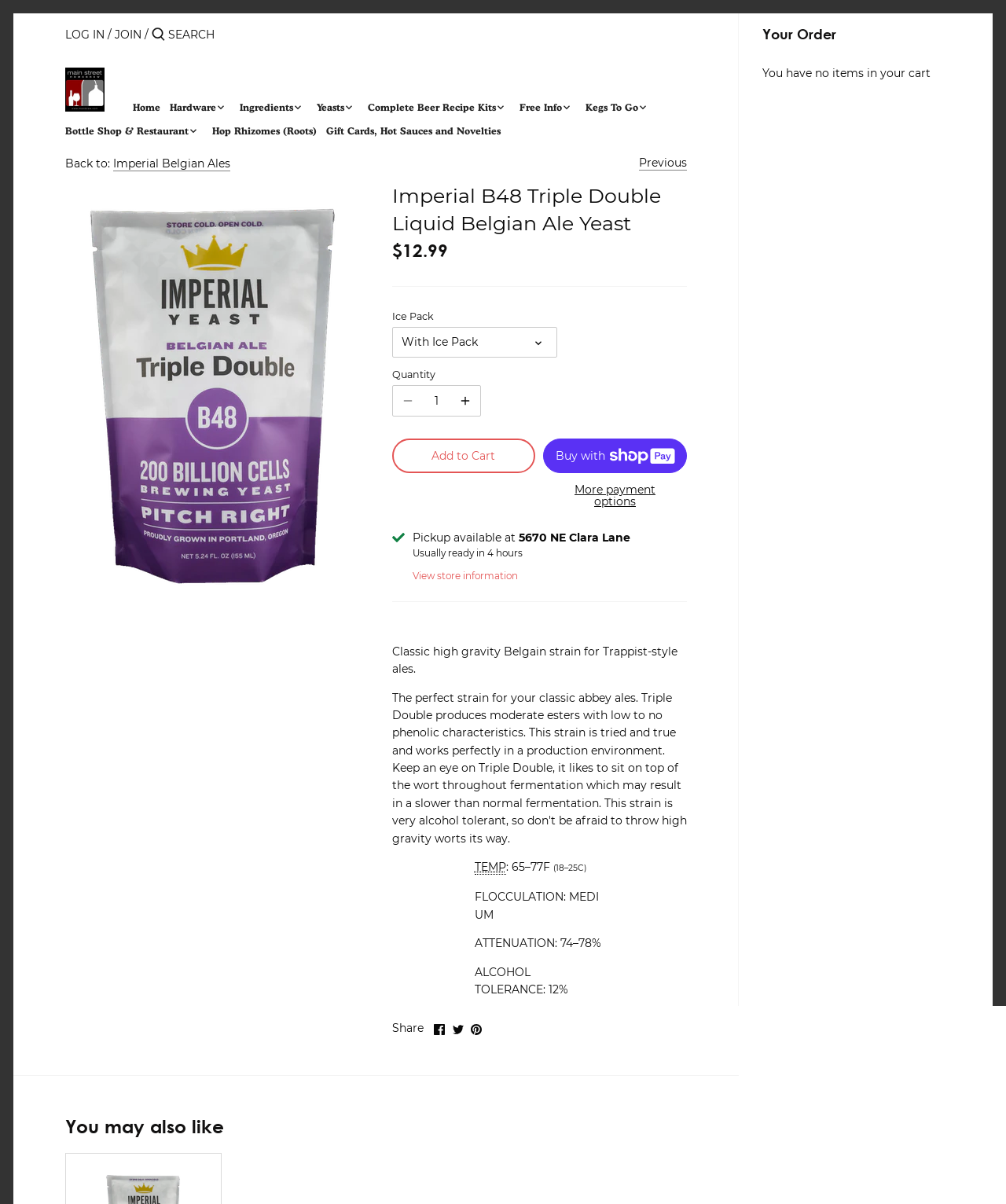What is the temperature range for this yeast?
Answer briefly with a single word or phrase based on the image.

65–77°F